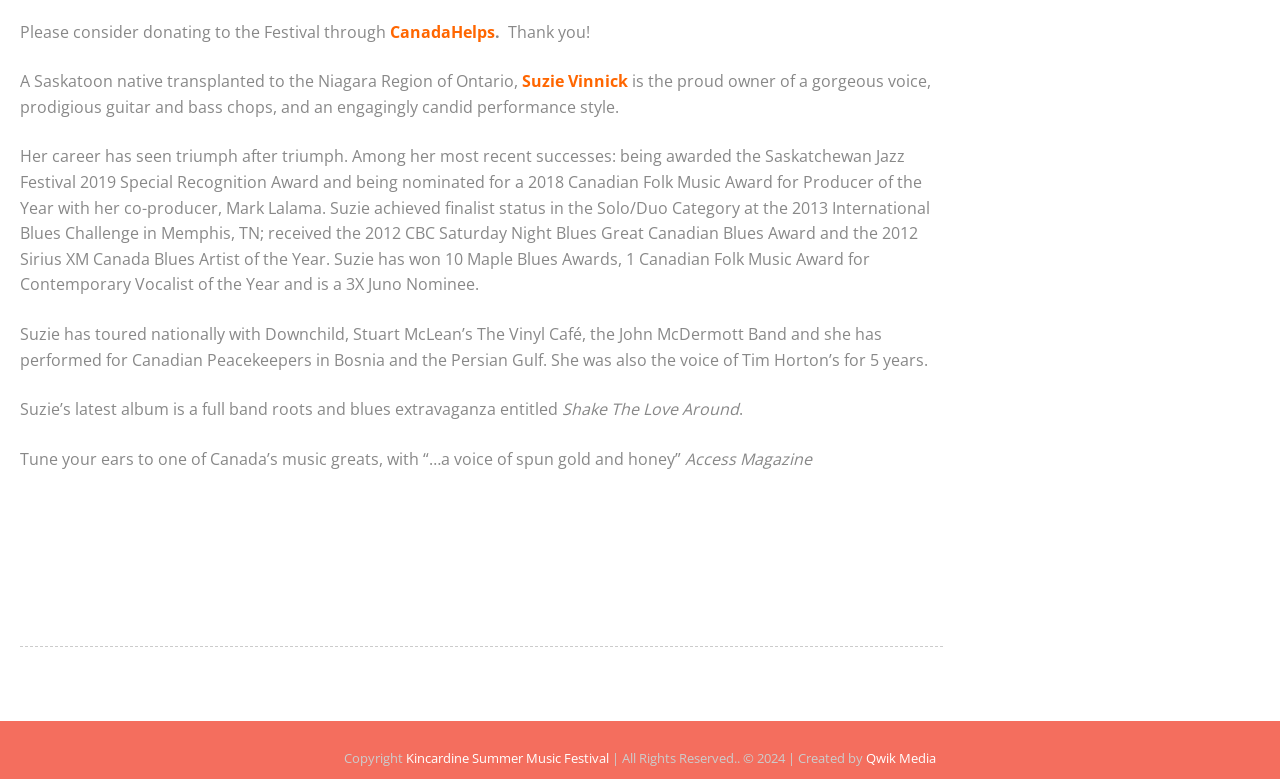Calculate the bounding box coordinates of the UI element given the description: "Kincardine Summer Music Festival".

[0.317, 0.962, 0.476, 0.985]